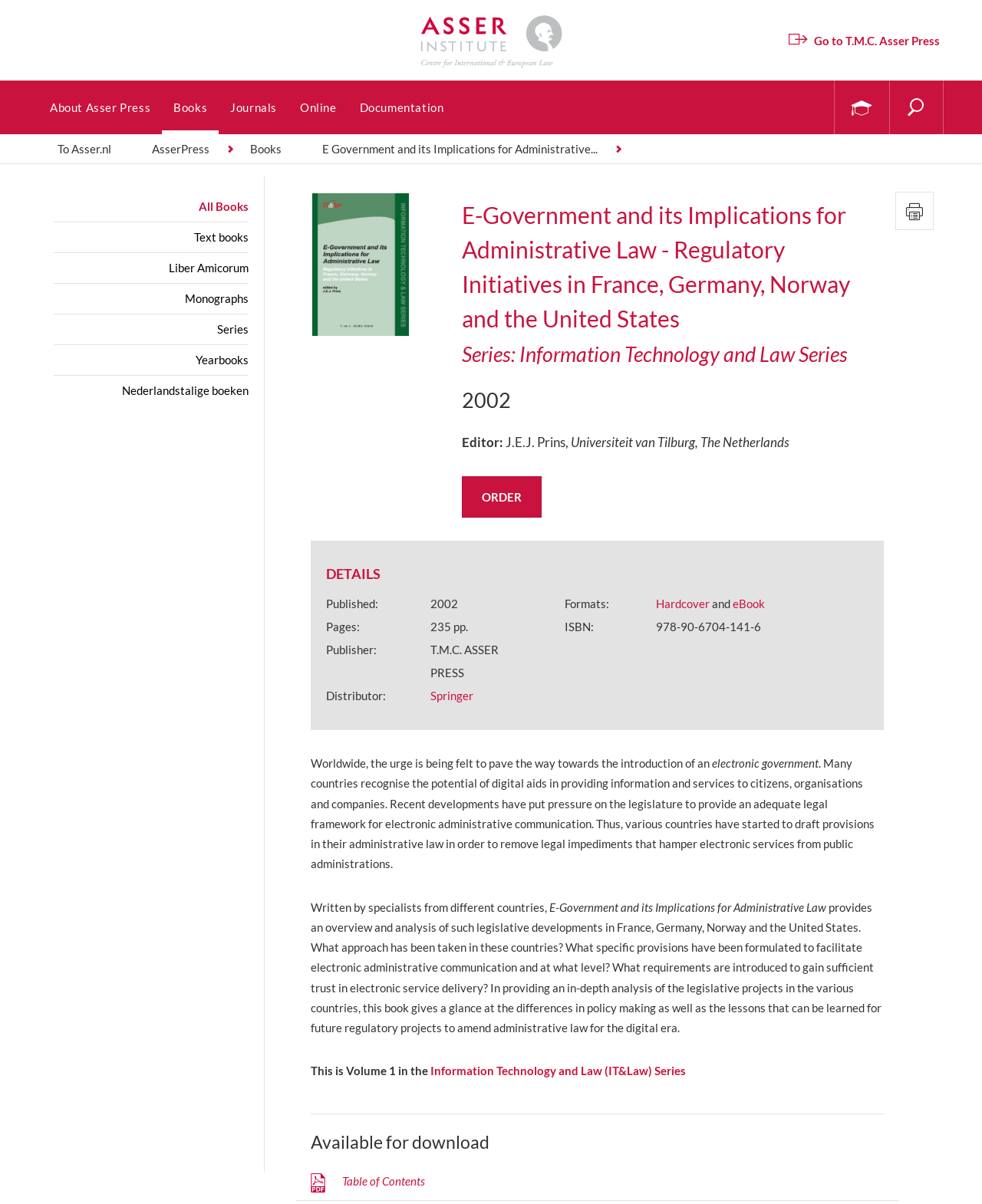Identify the bounding box coordinates of the specific part of the webpage to click to complete this instruction: "Search for a book".

[0.051, 0.094, 0.832, 0.117]